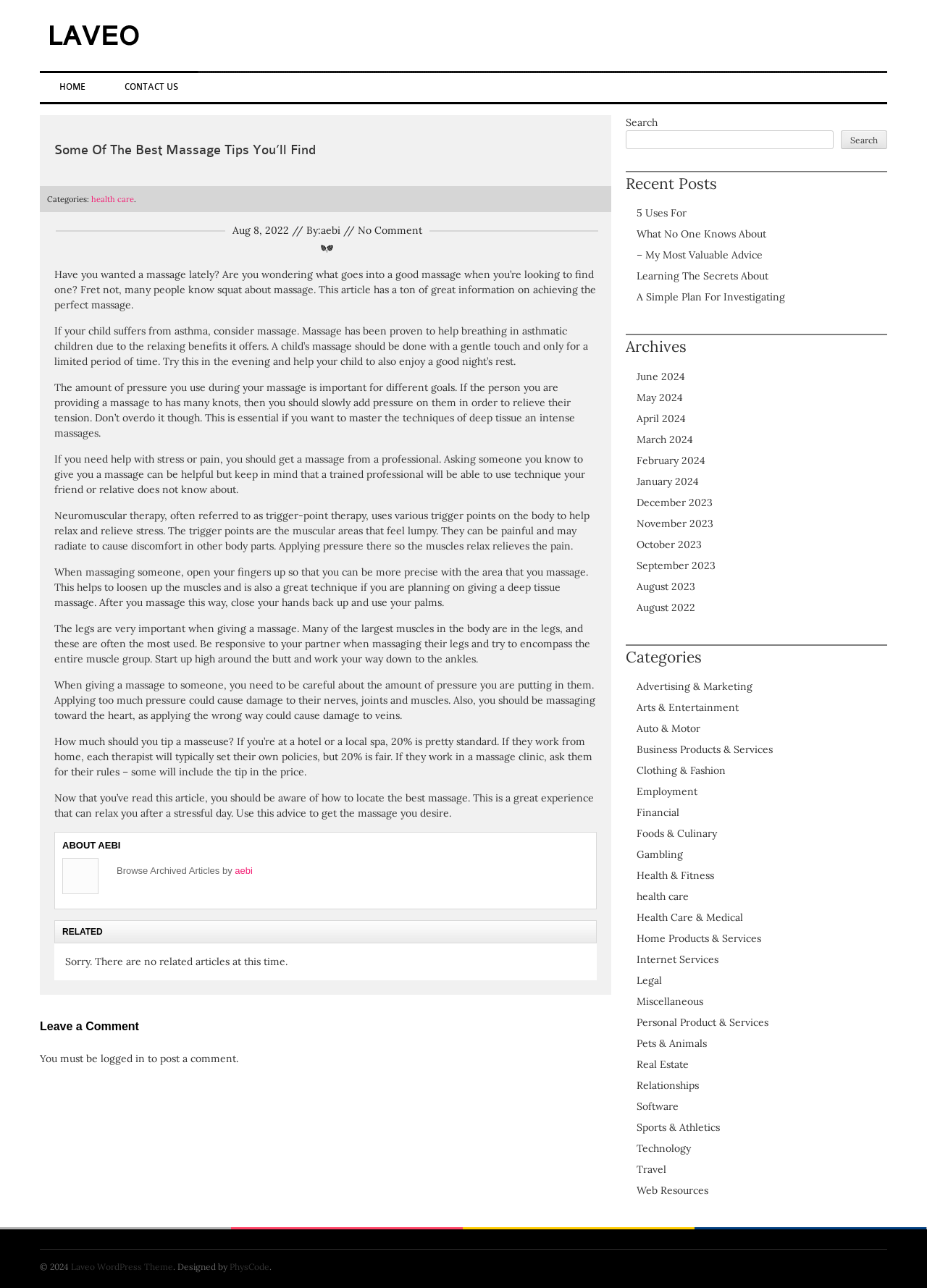Can you specify the bounding box coordinates of the area that needs to be clicked to fulfill the following instruction: "Leave a comment"?

[0.043, 0.787, 0.66, 0.808]